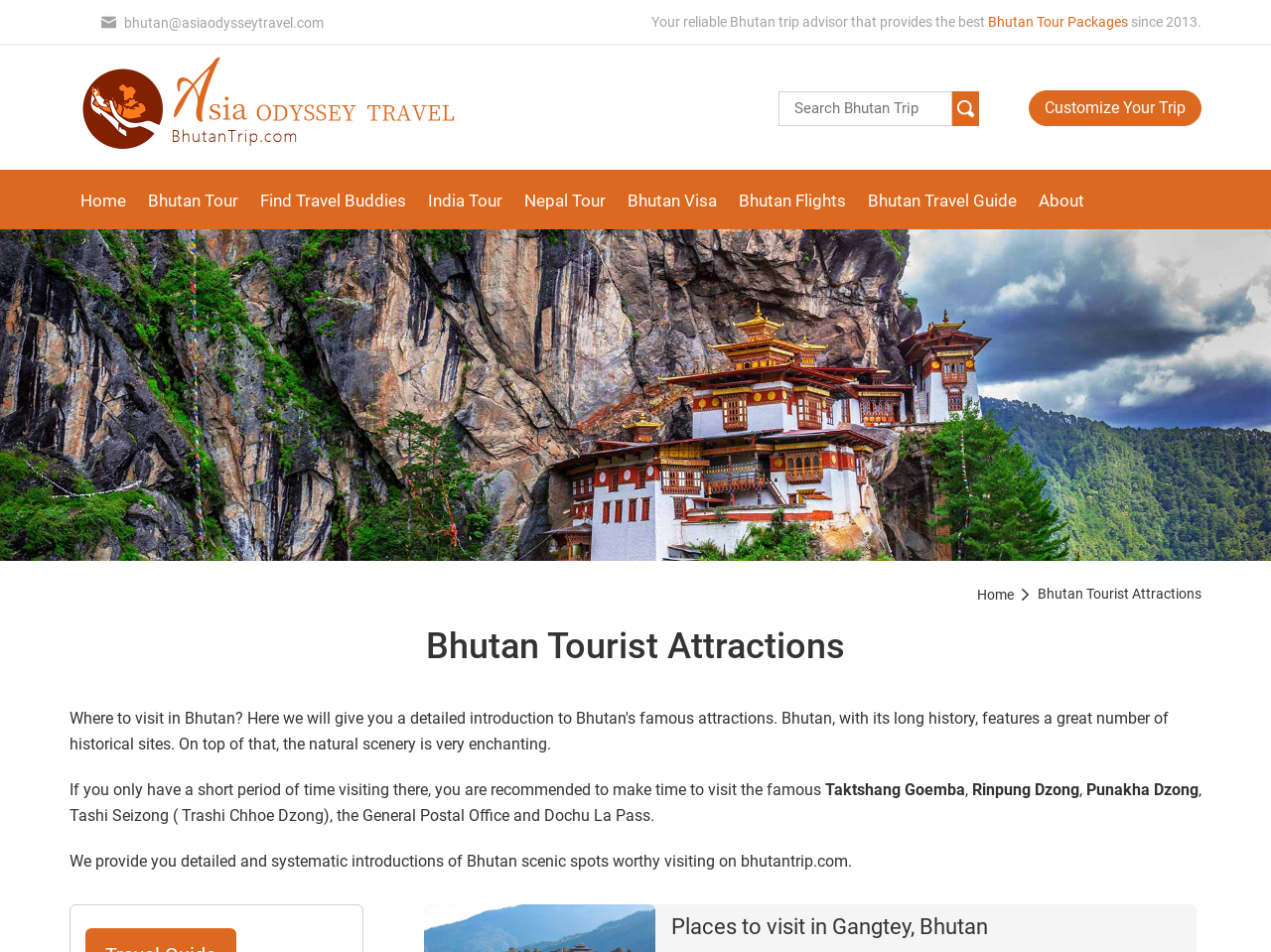What type of attractions are listed?
Based on the image, respond with a single word or phrase.

Bhutan tourist attractions